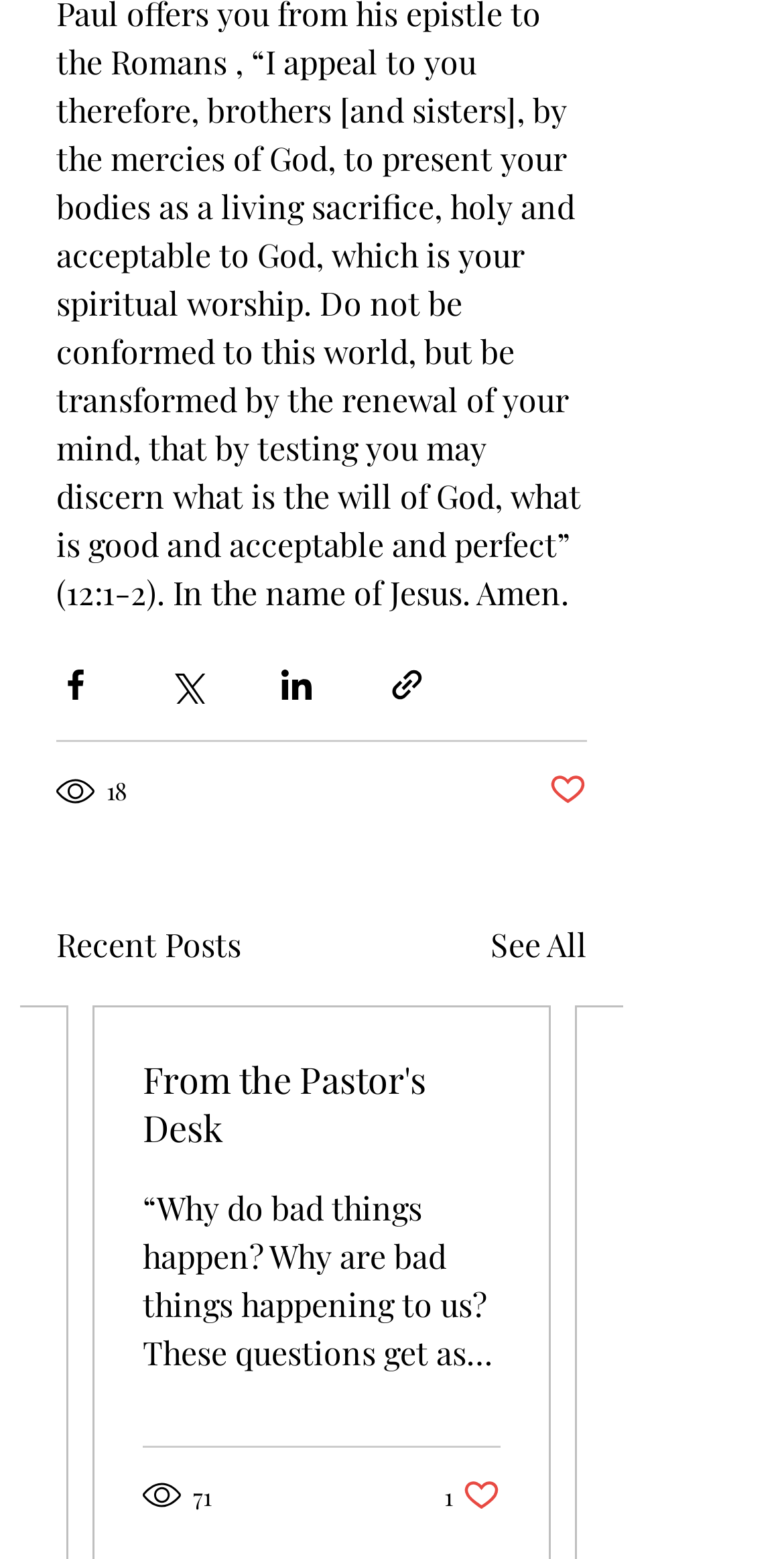What is the status of the like button on the first post?
Please analyze the image and answer the question with as much detail as possible.

The like button on the first post is not marked as liked, as indicated by the text '1 like. Post not marked as liked'.